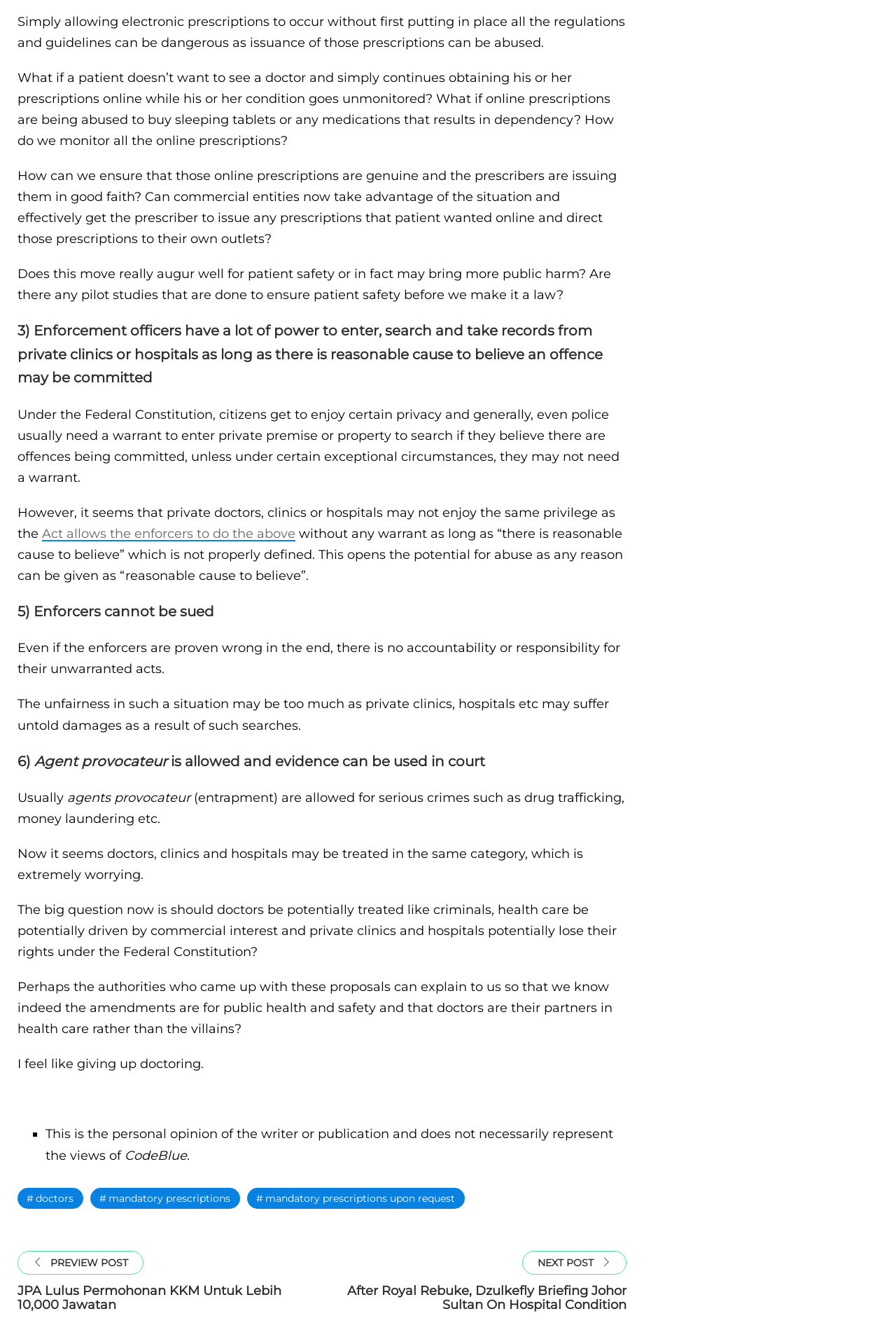What is the issue with agents provocateur?
Use the image to give a comprehensive and detailed response to the question.

The issue with agents provocateur is that evidence obtained through entrapment can be used in court, which is worrying as it may treat doctors, clinics, and hospitals like criminals.